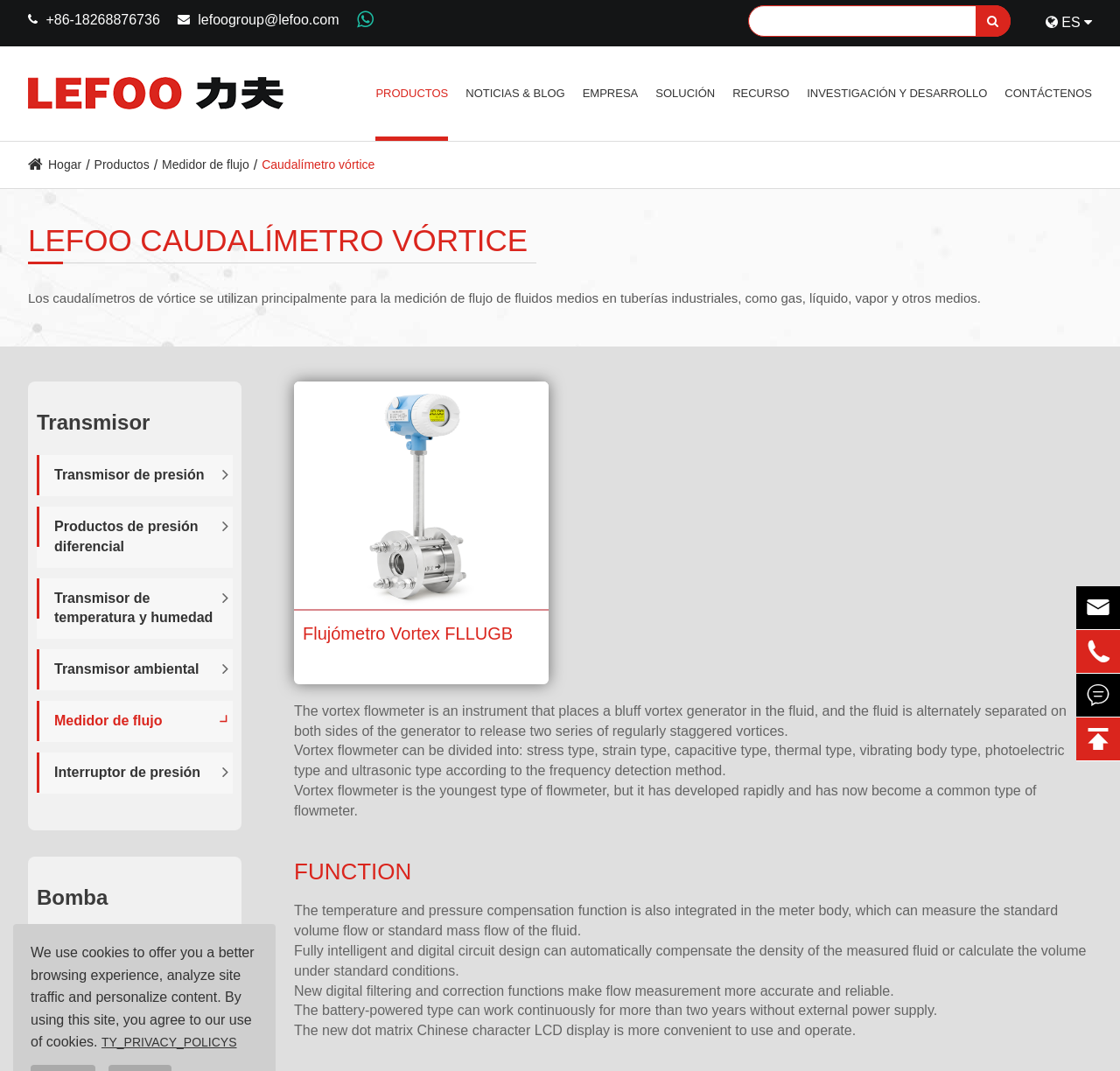Find the bounding box coordinates corresponding to the UI element with the description: "Transmisor de temperatura y humedad". The coordinates should be formatted as [left, top, right, bottom], with values as floats between 0 and 1.

[0.033, 0.54, 0.208, 0.597]